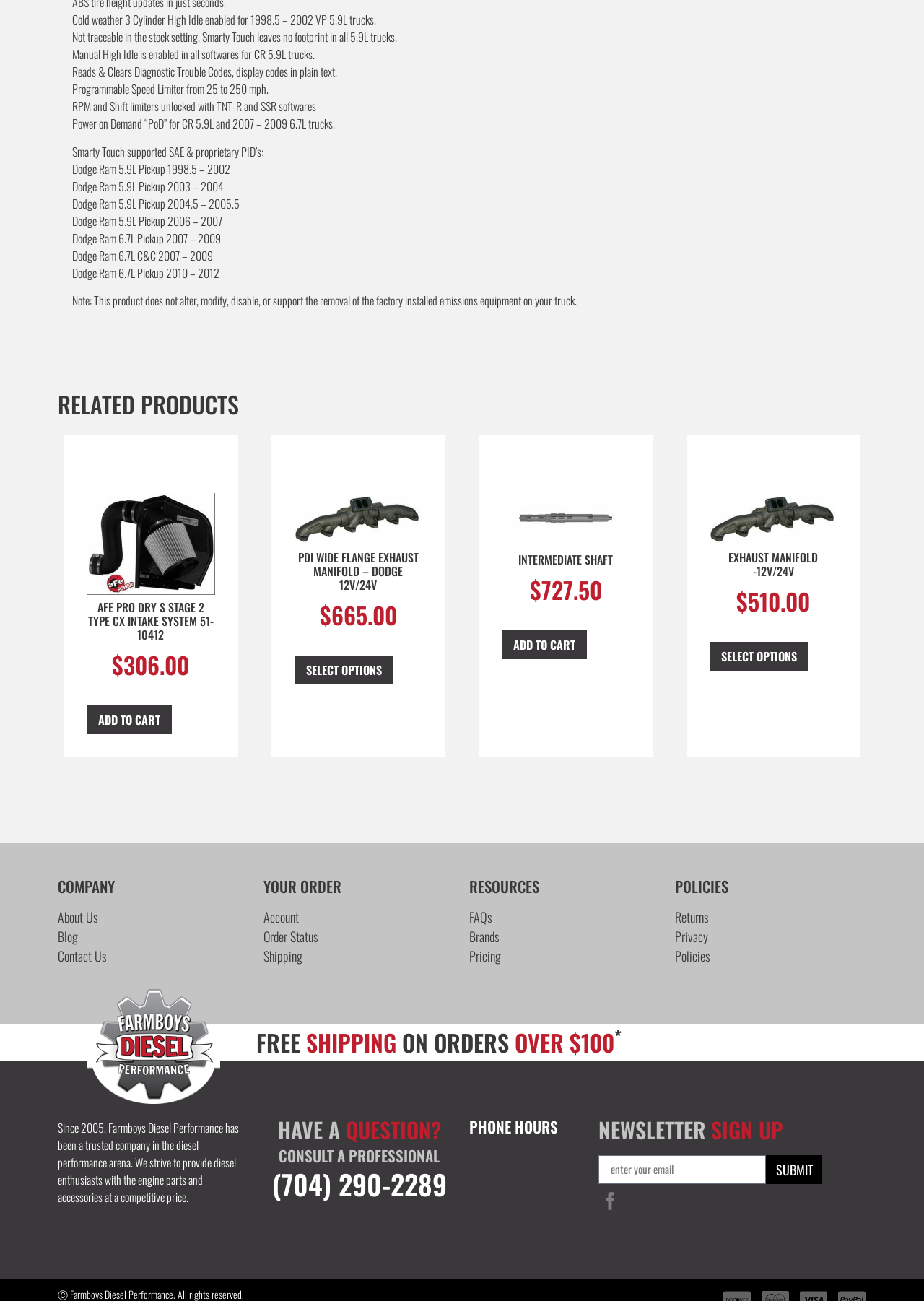Identify the bounding box coordinates for the region of the element that should be clicked to carry out the instruction: "Click on 'About Us'". The bounding box coordinates should be four float numbers between 0 and 1, i.e., [left, top, right, bottom].

[0.062, 0.697, 0.106, 0.712]